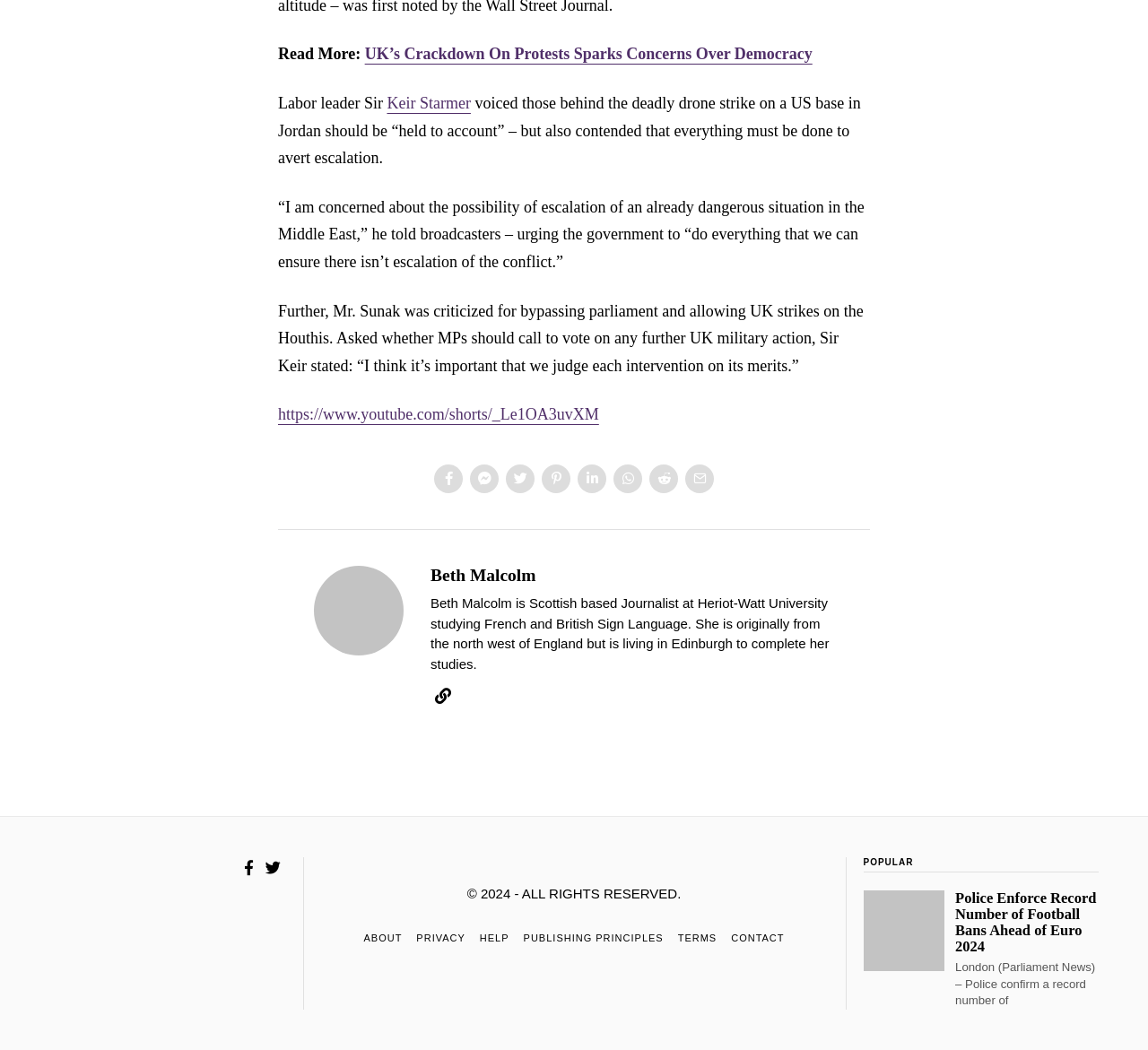Identify the bounding box coordinates of the region that needs to be clicked to carry out this instruction: "Read the article about Police Enforce Record Number of Football Bans". Provide these coordinates as four float numbers ranging from 0 to 1, i.e., [left, top, right, bottom].

[0.832, 0.848, 0.957, 0.91]